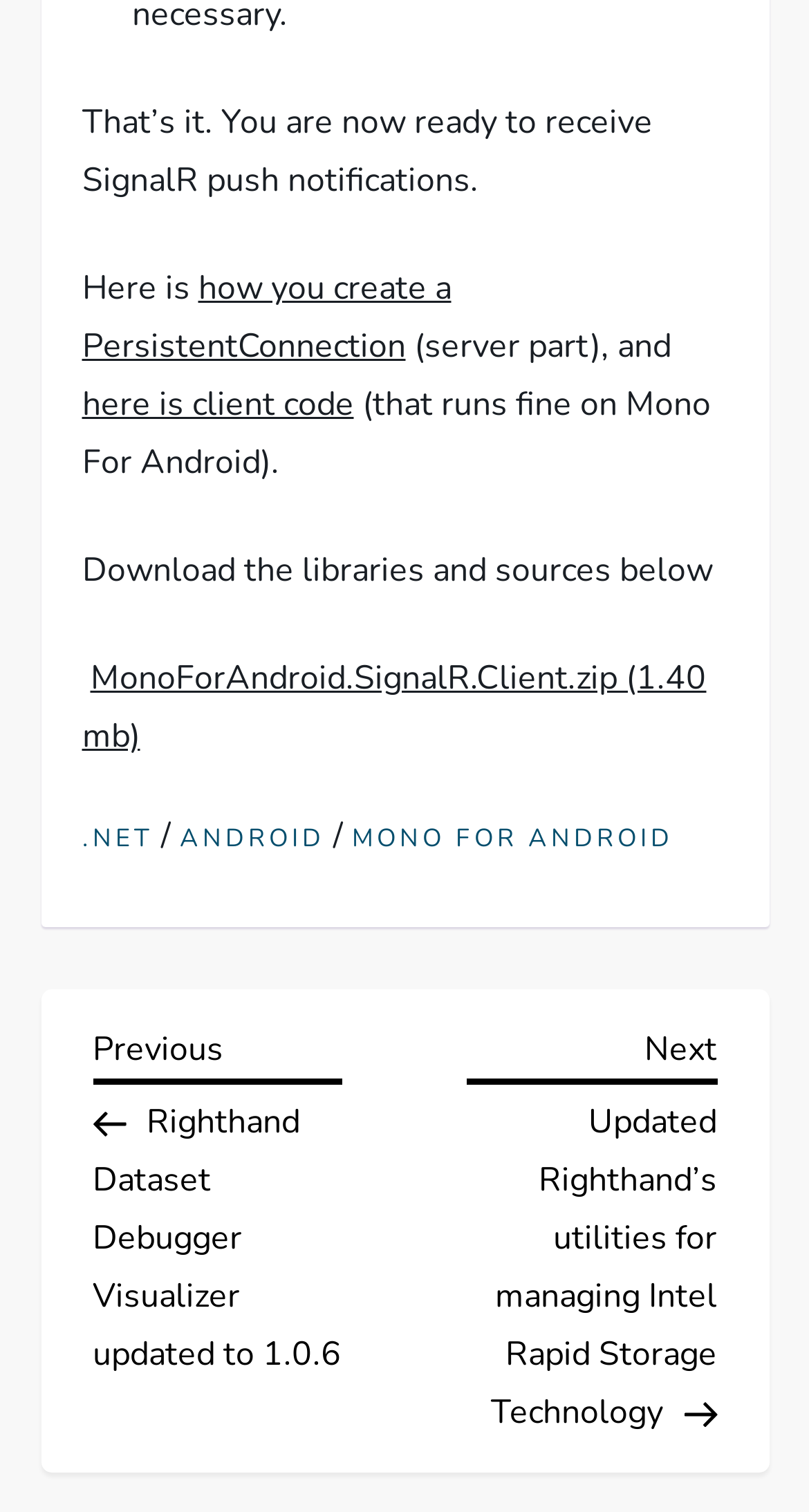Determine the bounding box coordinates of the section to be clicked to follow the instruction: "Go to next post". The coordinates should be given as four float numbers between 0 and 1, formatted as [left, top, right, bottom].

[0.577, 0.675, 0.886, 0.949]